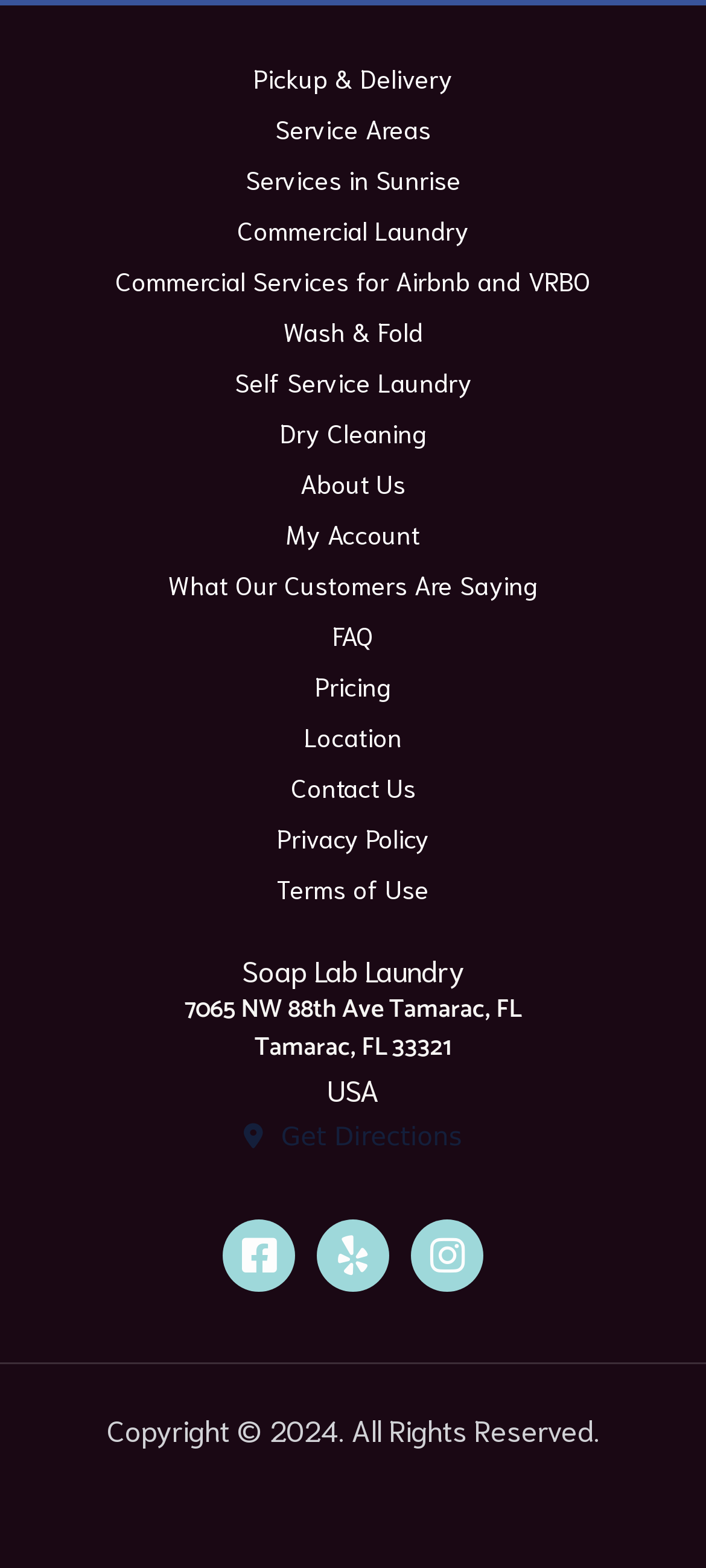What is the country where the laundry service is located?
Utilize the image to construct a detailed and well-explained answer.

The country where the laundry service is located can be found in the static text element 'USA' located below the address of the laundry service, with bounding box coordinates [0.463, 0.682, 0.537, 0.706].